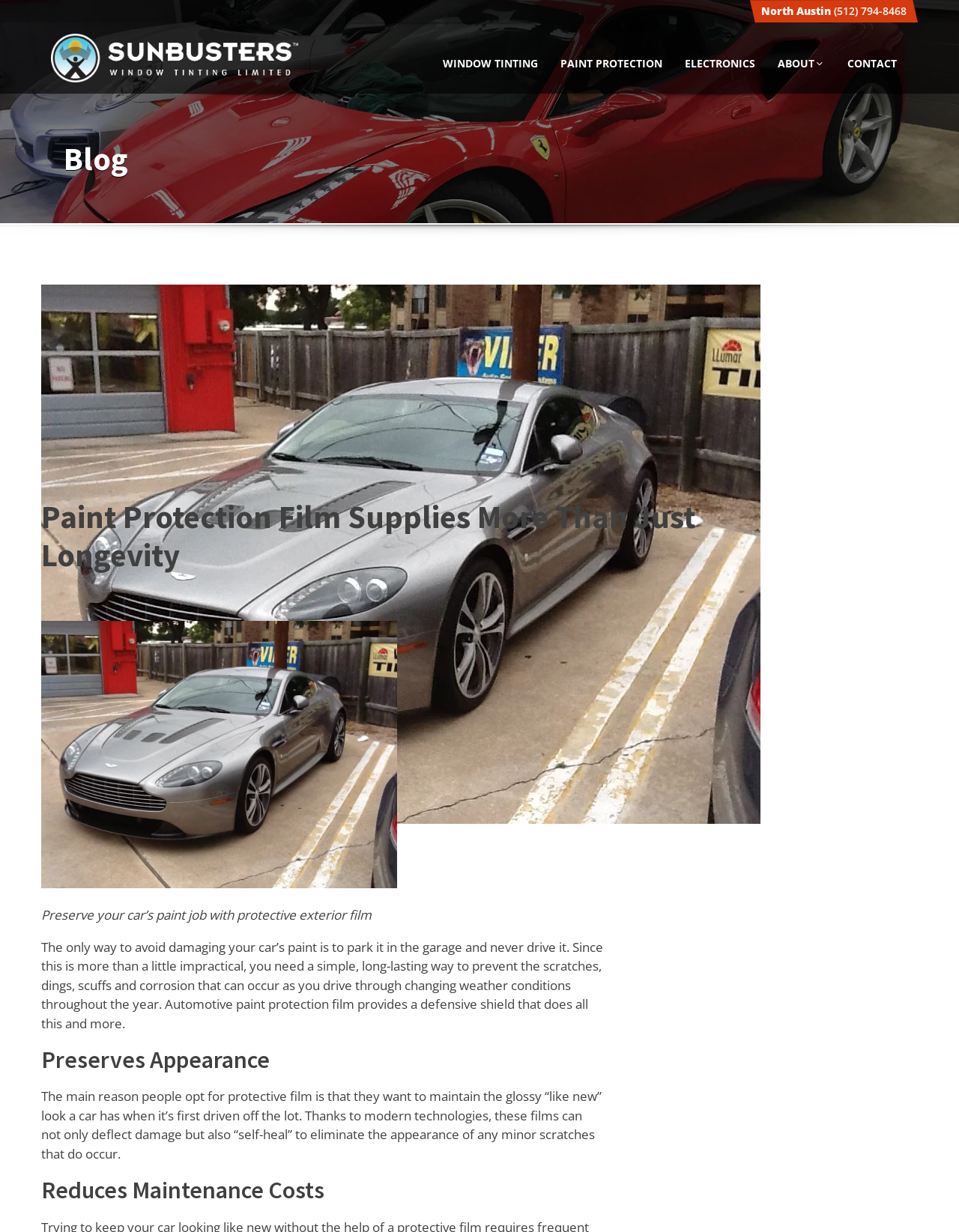Deliver a detailed narrative of the webpage's visual and textual elements.

This webpage is about paint protection film supplies for cars. At the top right corner, there is a section with the location "North Austin" and a phone number "(512) 794-8468". Below this section, there are four links: "Sunbusters Window Tinting" with an accompanying image, "WINDOW TINTING", "PAINT PROTECTION", and "ELECTRONICS". To the right of these links, there is a button labeled "ABOUT" with a downward arrow icon.

On the left side of the page, there is a large image of a red Ferrari, taking up almost the entire height of the page. Above this image, there is a heading "Blog". Below the image, there is a heading "Paint Protection Film Supplies More Than Just Longevity", followed by a smaller image of paint protection film.

The main content of the page is a paragraph of text that explains the importance of protecting a car's paint job. It describes how parking a car in a garage and never driving it is impractical, and therefore, a simple and long-lasting way to prevent scratches and corrosion is needed. The text also explains how automotive paint protection film provides a defensive shield against these damages.

Below this paragraph, there are three headings: "Preserves Appearance", "Reduces Maintenance Costs", and another section of text that explains how the film helps maintain a car's appearance and reduces maintenance costs.